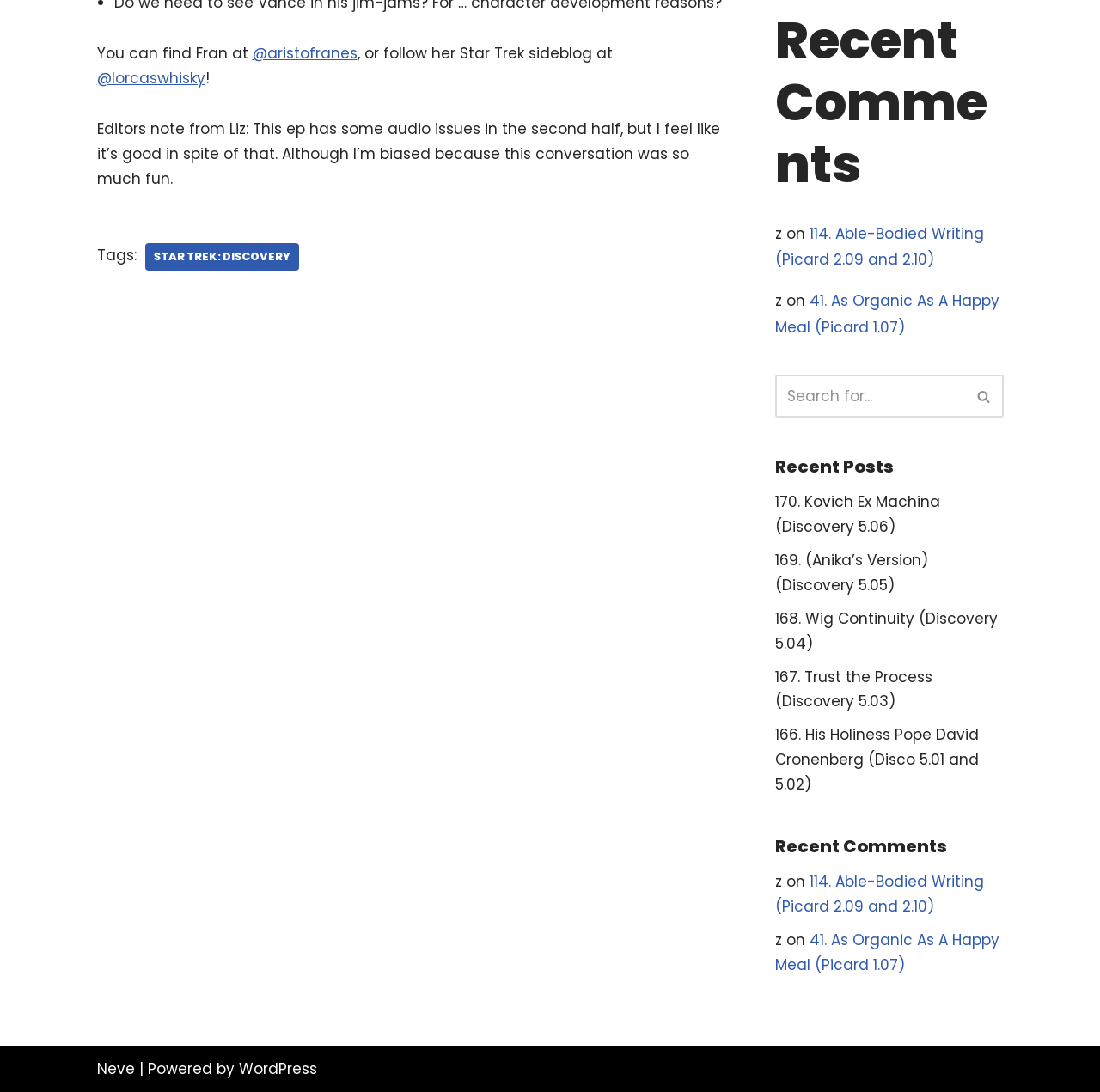From the details in the image, provide a thorough response to the question: What is the title of the latest article?

The title of the latest article is '170. Kovich Ex Machina (Discovery 5.06)', as indicated by the link at the top of the 'Recent Posts' section.